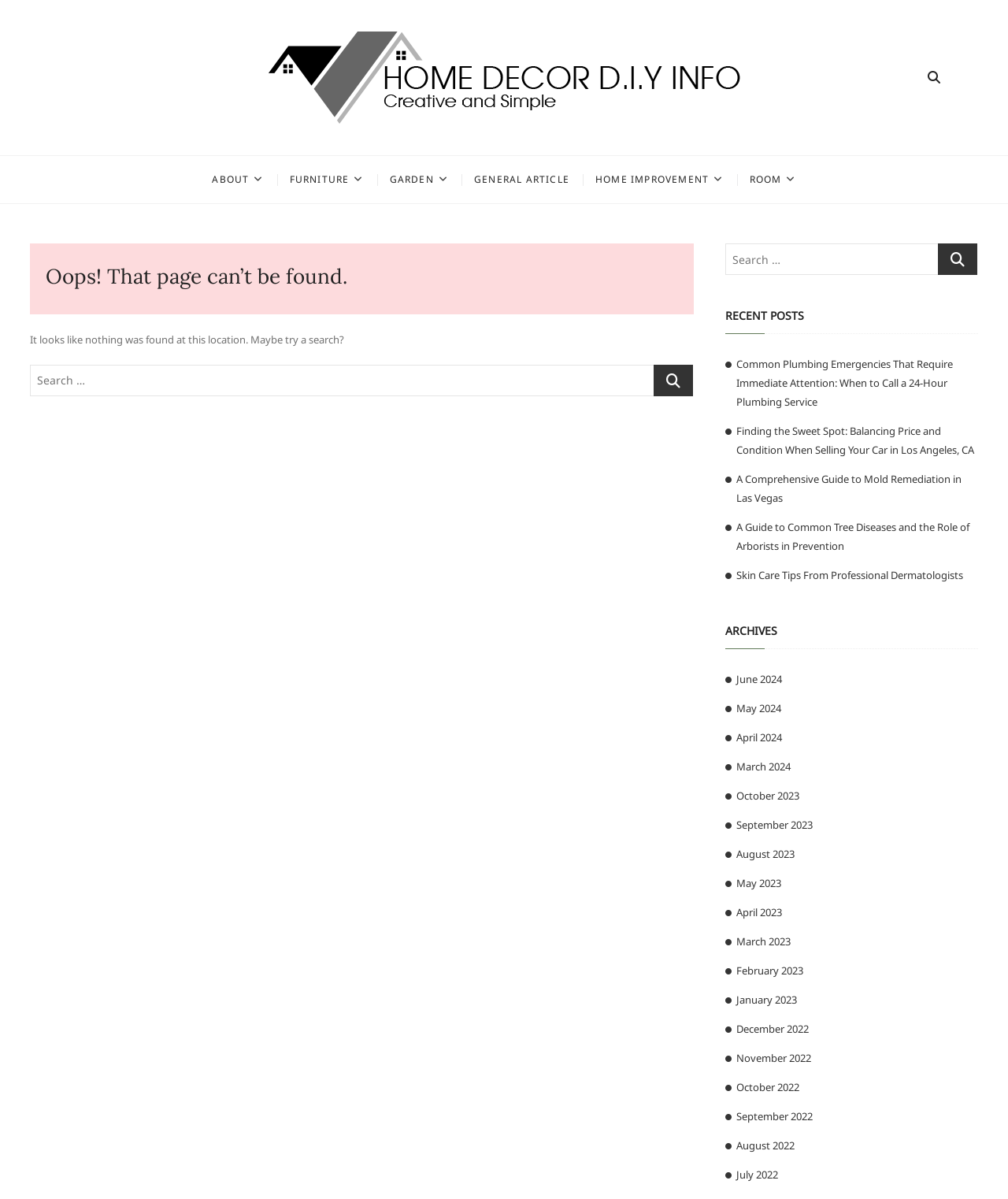Determine the bounding box coordinates for the region that must be clicked to execute the following instruction: "Read recent post about Common Plumbing Emergencies".

[0.73, 0.298, 0.945, 0.341]